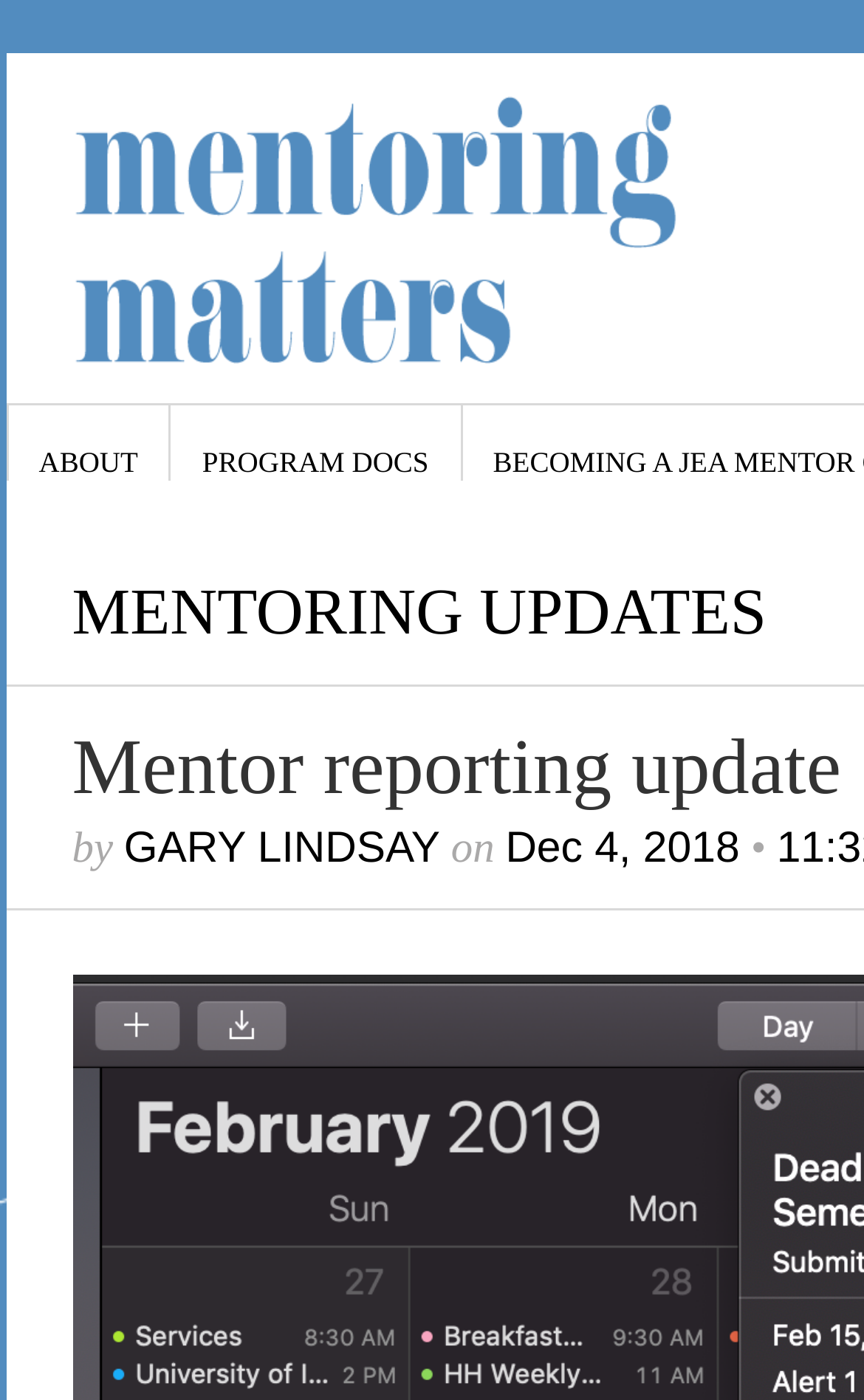Determine the bounding box coordinates of the clickable element necessary to fulfill the instruction: "Learn about Marriage Proposals". Provide the coordinates as four float numbers within the 0 to 1 range, i.e., [left, top, right, bottom].

None